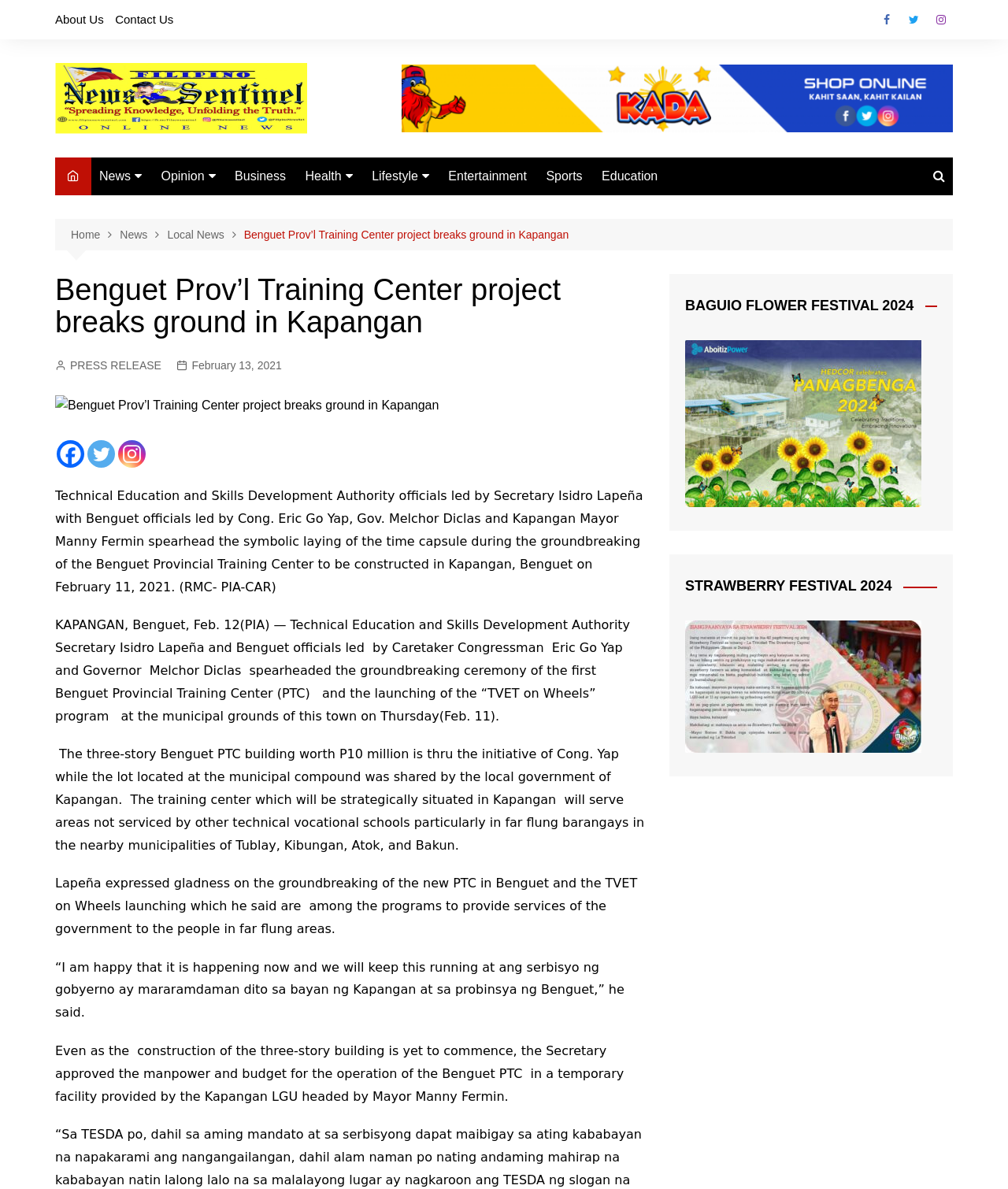Using the element description provided, determine the bounding box coordinates in the format (top-left x, top-left y, bottom-right x, bottom-right y). Ensure that all values are floating point numbers between 0 and 1. Element description: parent_node: BAGUIO FLOWER FESTIVAL 2024

[0.68, 0.35, 0.914, 0.361]